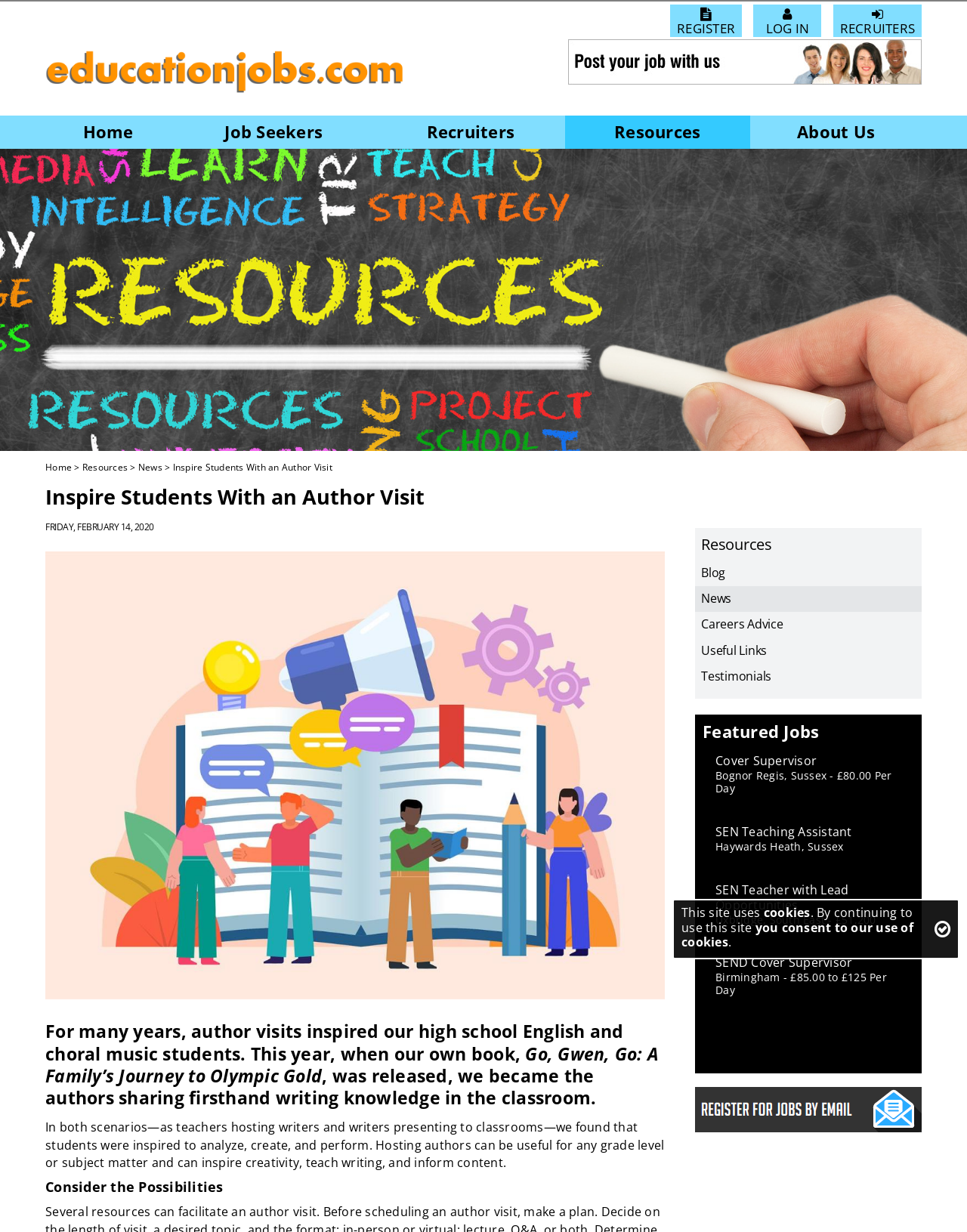Respond to the following question using a concise word or phrase: 
What is the name of the website?

Education Jobs